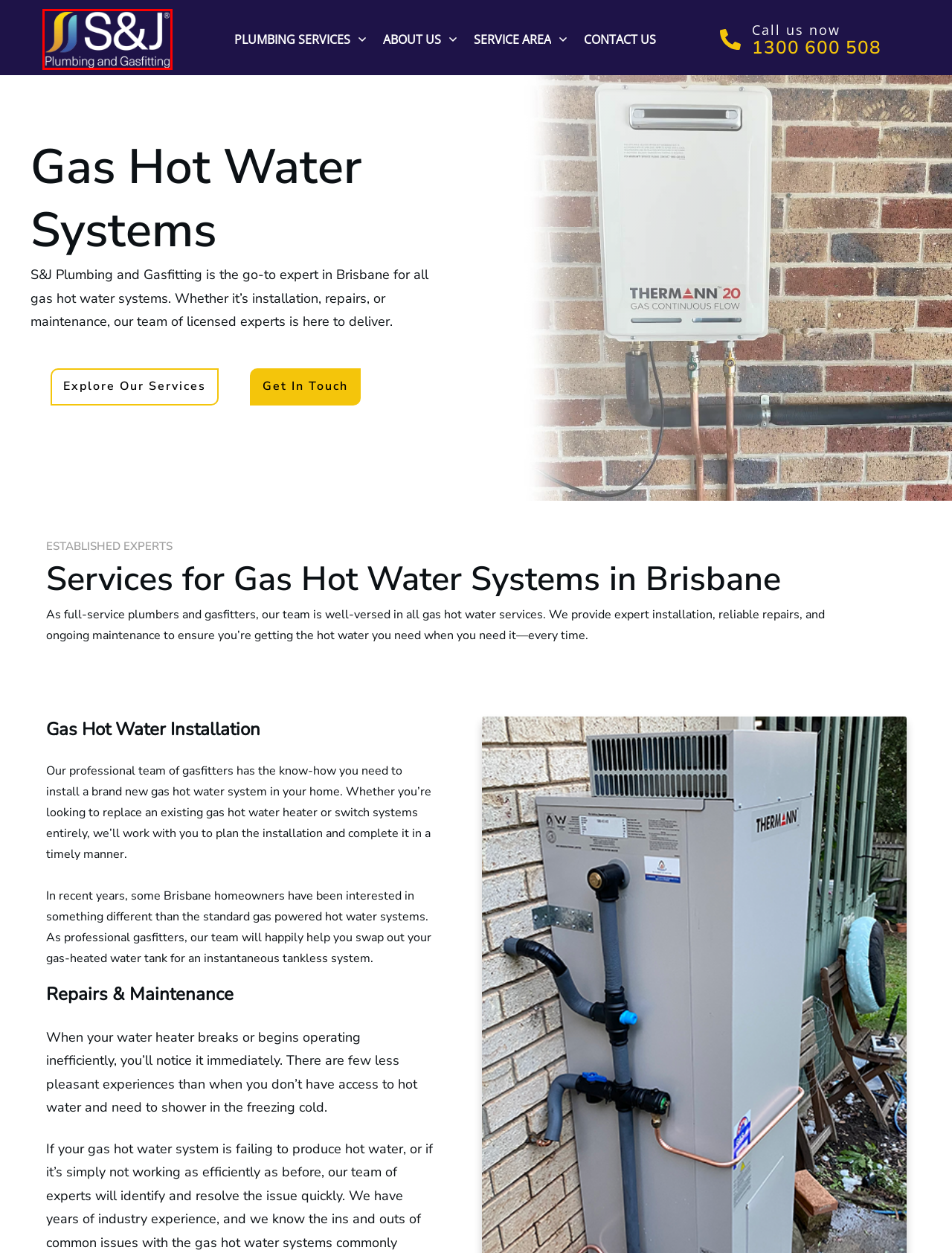You have a screenshot of a webpage with a red bounding box around an element. Identify the webpage description that best fits the new page that appears after clicking the selected element in the red bounding box. Here are the candidates:
A. MPAQ - S & J Plumbing And Gas Fitting Pty Ltd
B. Residential Plumbers Brisbane | S&J Plumbing and Gasfitting
C. Burst Water Pipe Brisbane | S&J Plumbing and Gasfitting
D. Best Plumber Brisbane | S&J Plumbing and Gasfitting
E. Backflow Testing Brisbane | S&J Plumbing and Gasfitting
F. Contact Plumbers Brisbane | S&J Plumbing and Gasfitting
G. Gas Fitting Brisbane | S&J Plumbing and Gasfitting
H. Blog – S&J Plumbing and Gasfitting

D